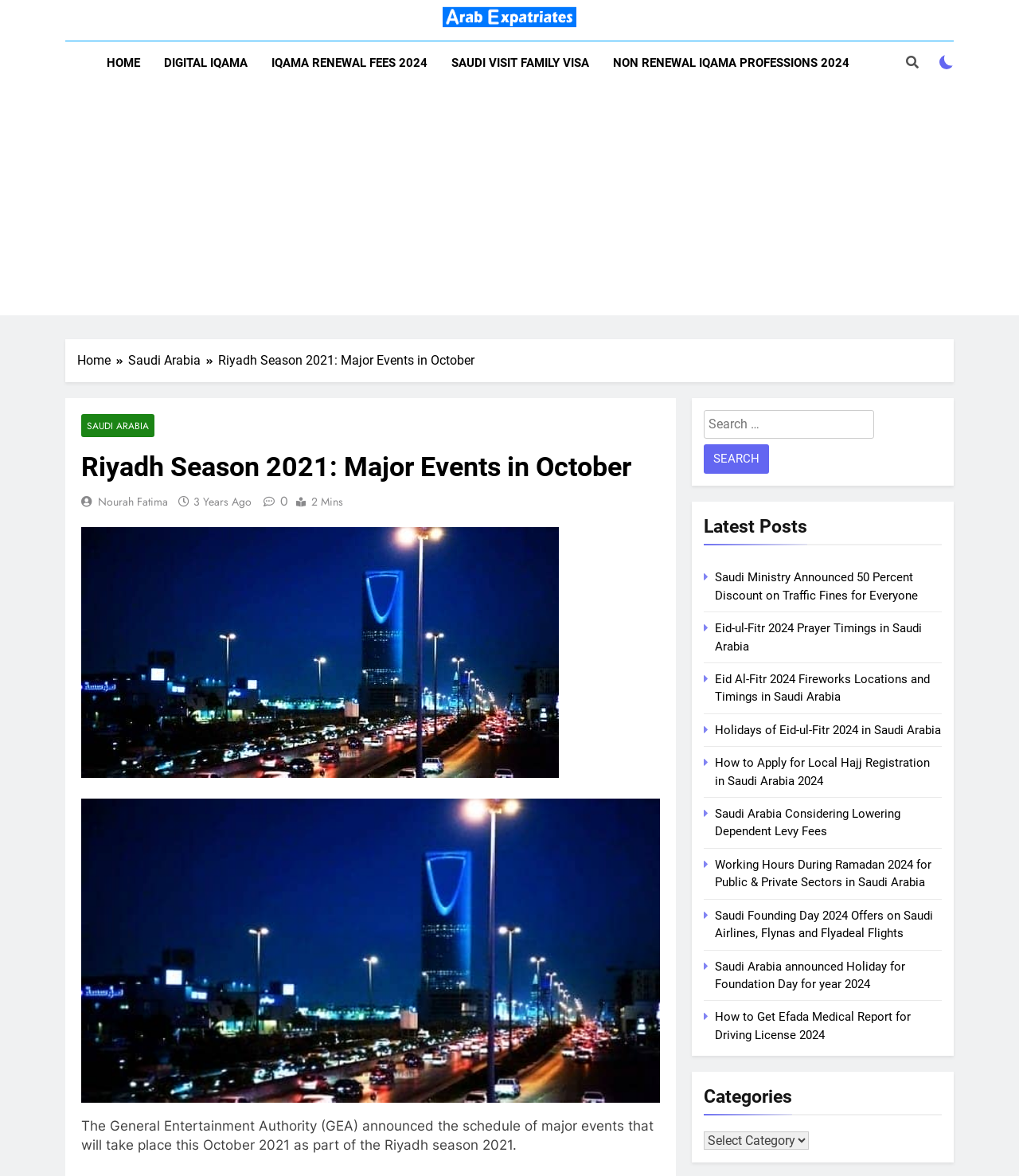Give a concise answer using one word or a phrase to the following question:
What is the name of the season being discussed?

Riyadh Season 2021